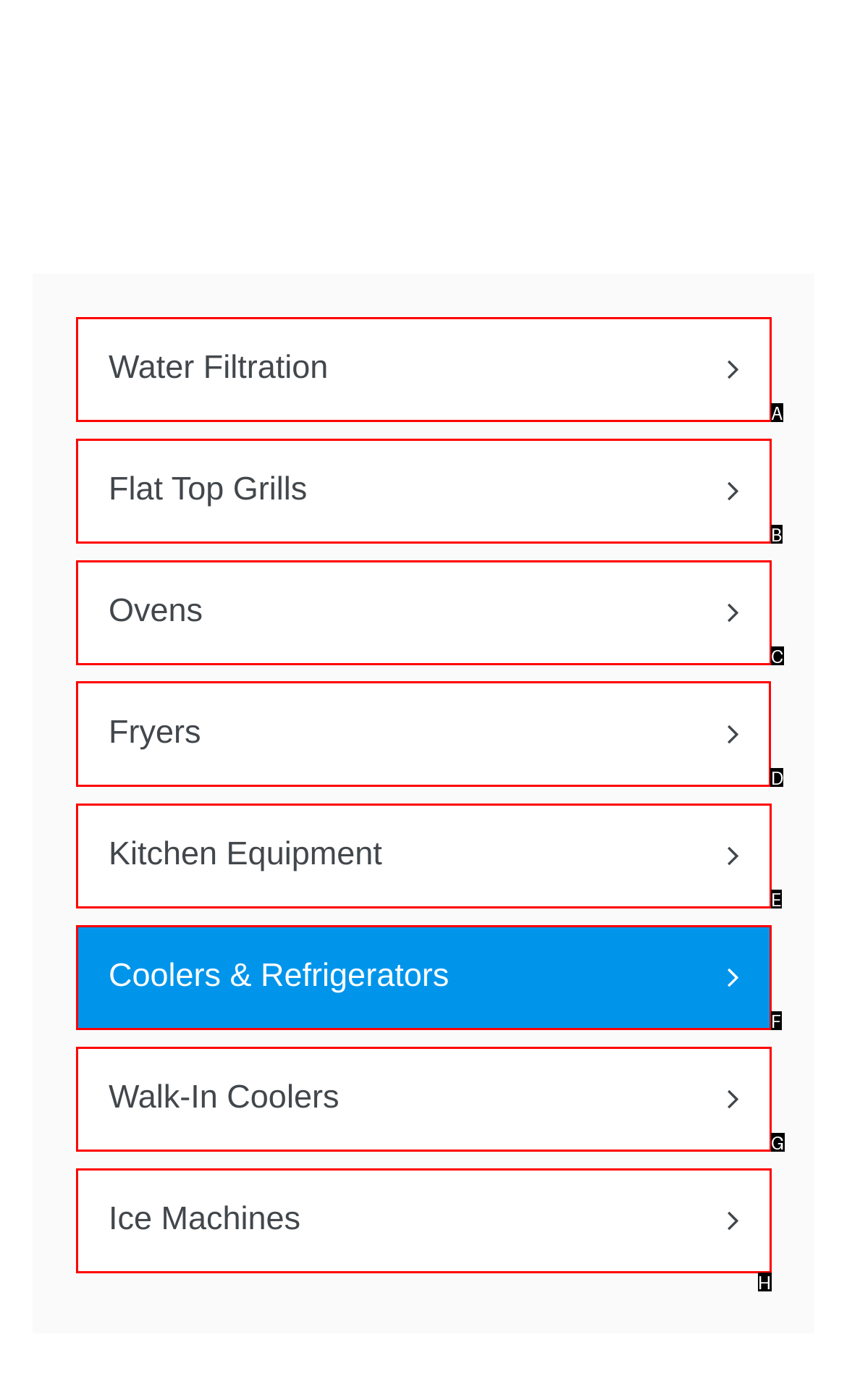Tell me the correct option to click for this task: Check out Fryers
Write down the option's letter from the given choices.

D